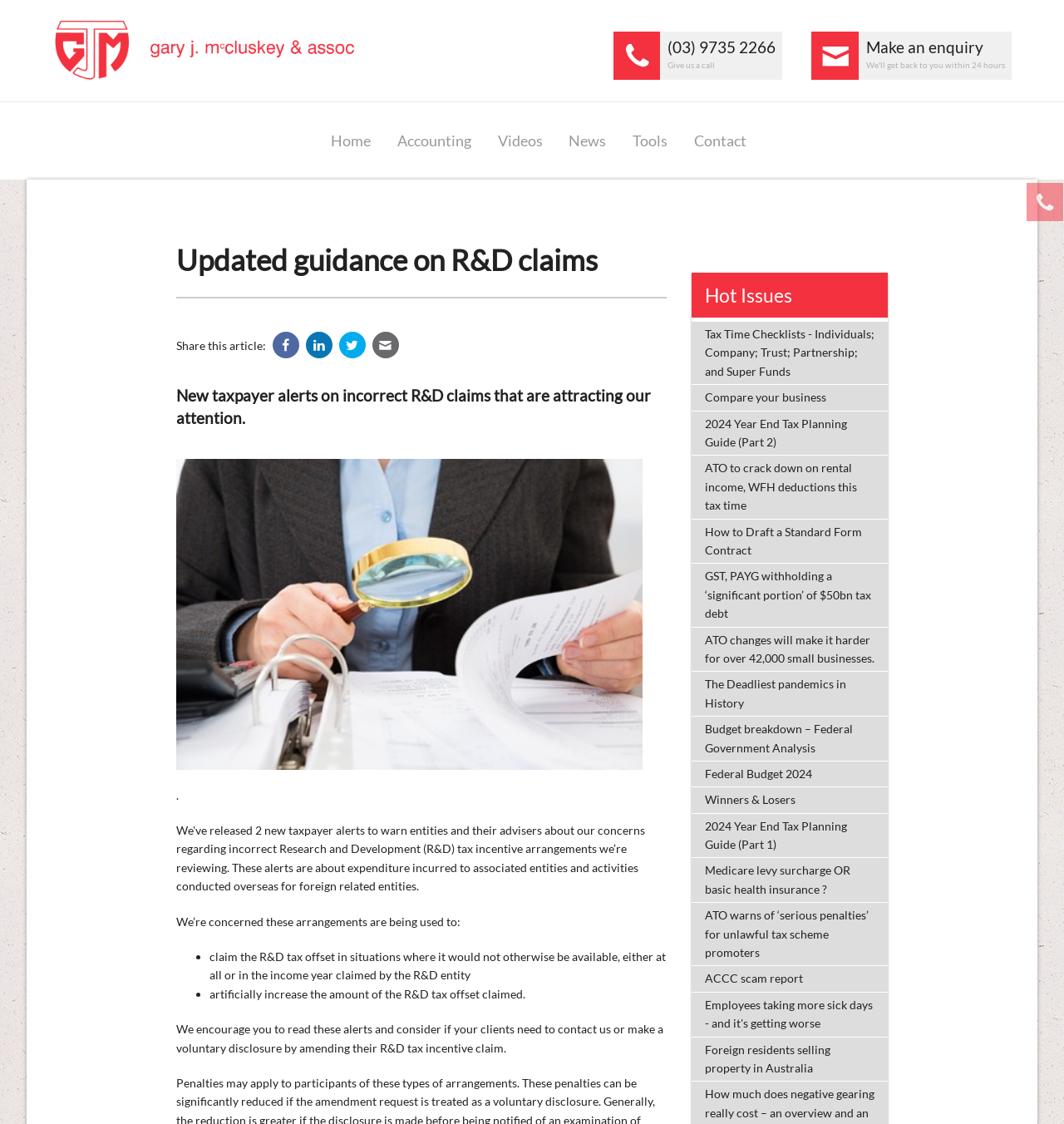Please find the bounding box coordinates of the element's region to be clicked to carry out this instruction: "Read the article about Tax Time Checklists".

[0.65, 0.286, 0.835, 0.342]